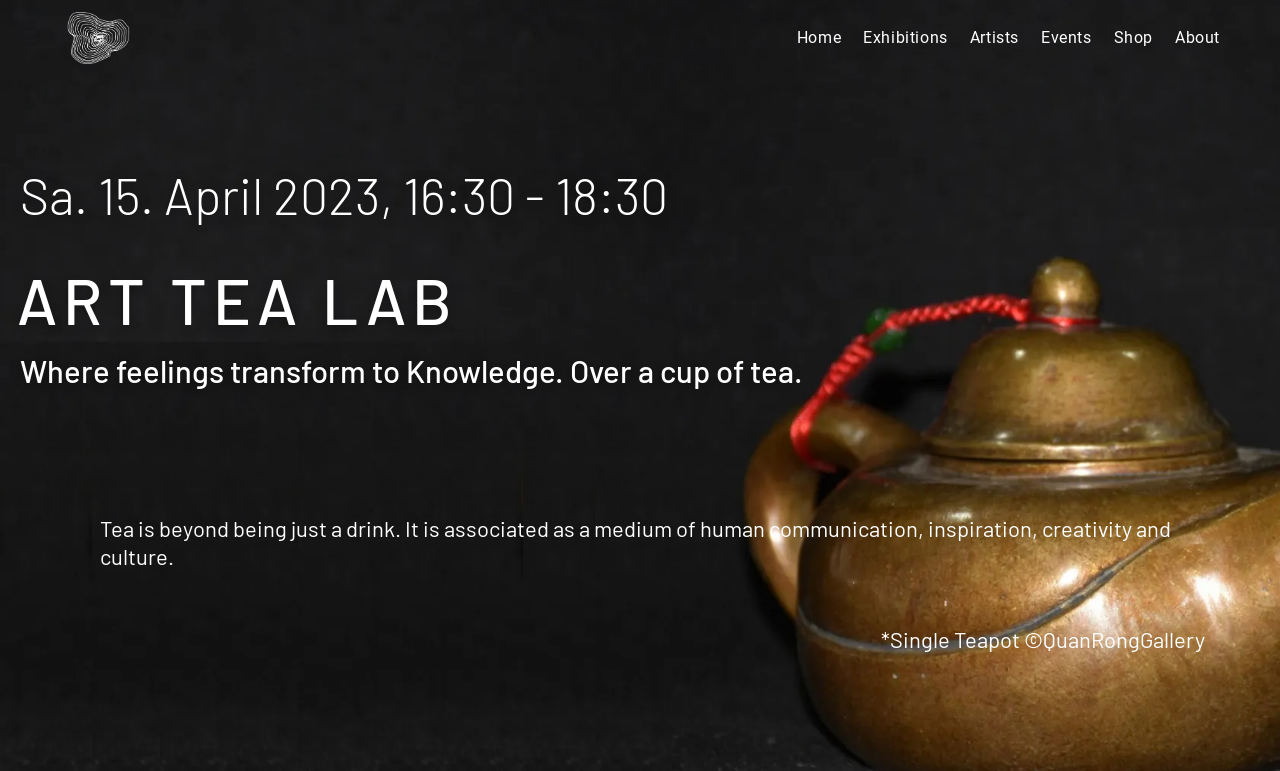Locate and provide the bounding box coordinates for the HTML element that matches this description: "Home".

[0.614, 0.0, 0.666, 0.099]